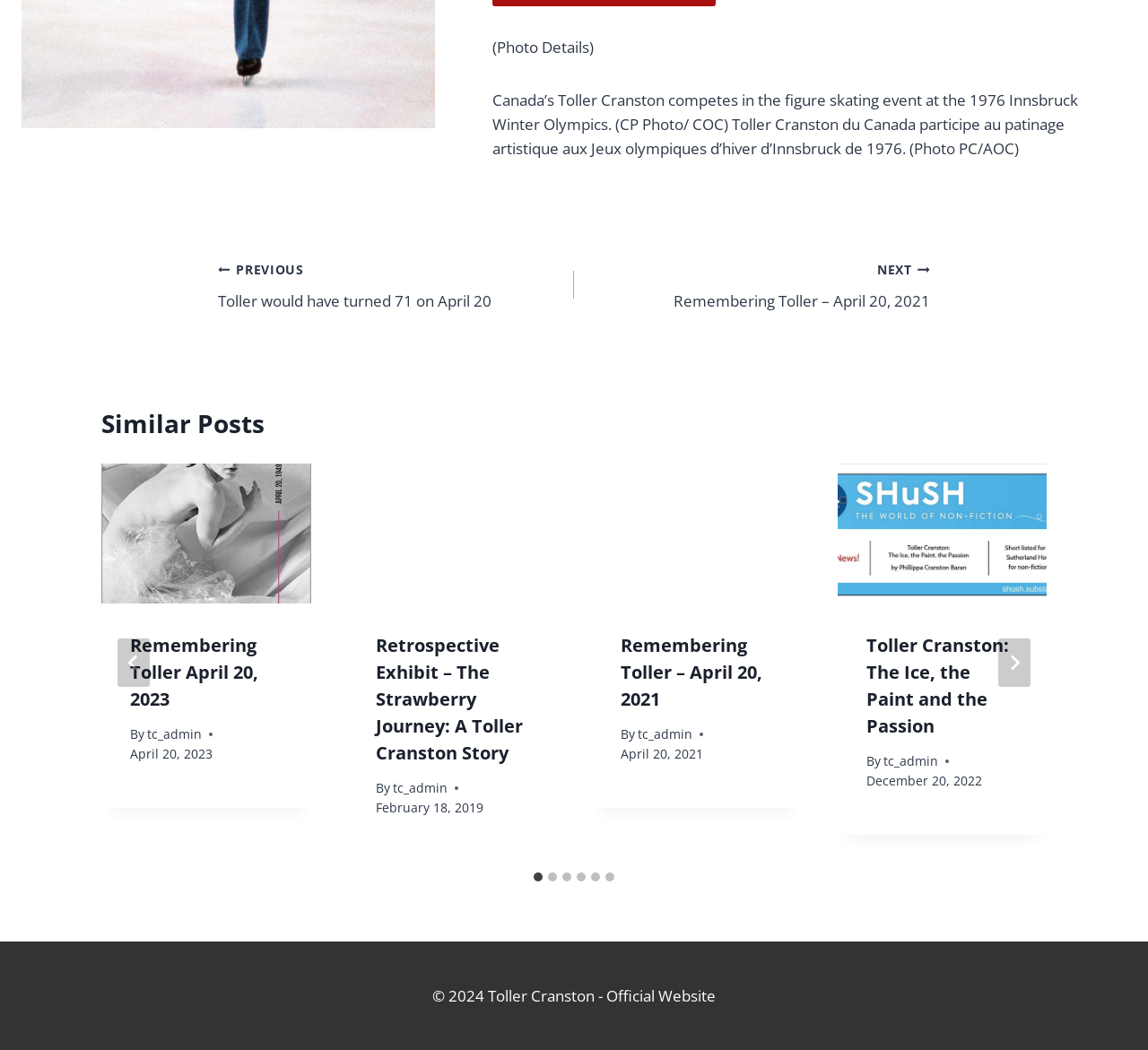Please indicate the bounding box coordinates for the clickable area to complete the following task: "Click the 'NEXT' button". The coordinates should be specified as four float numbers between 0 and 1, i.e., [left, top, right, bottom].

[0.87, 0.608, 0.898, 0.654]